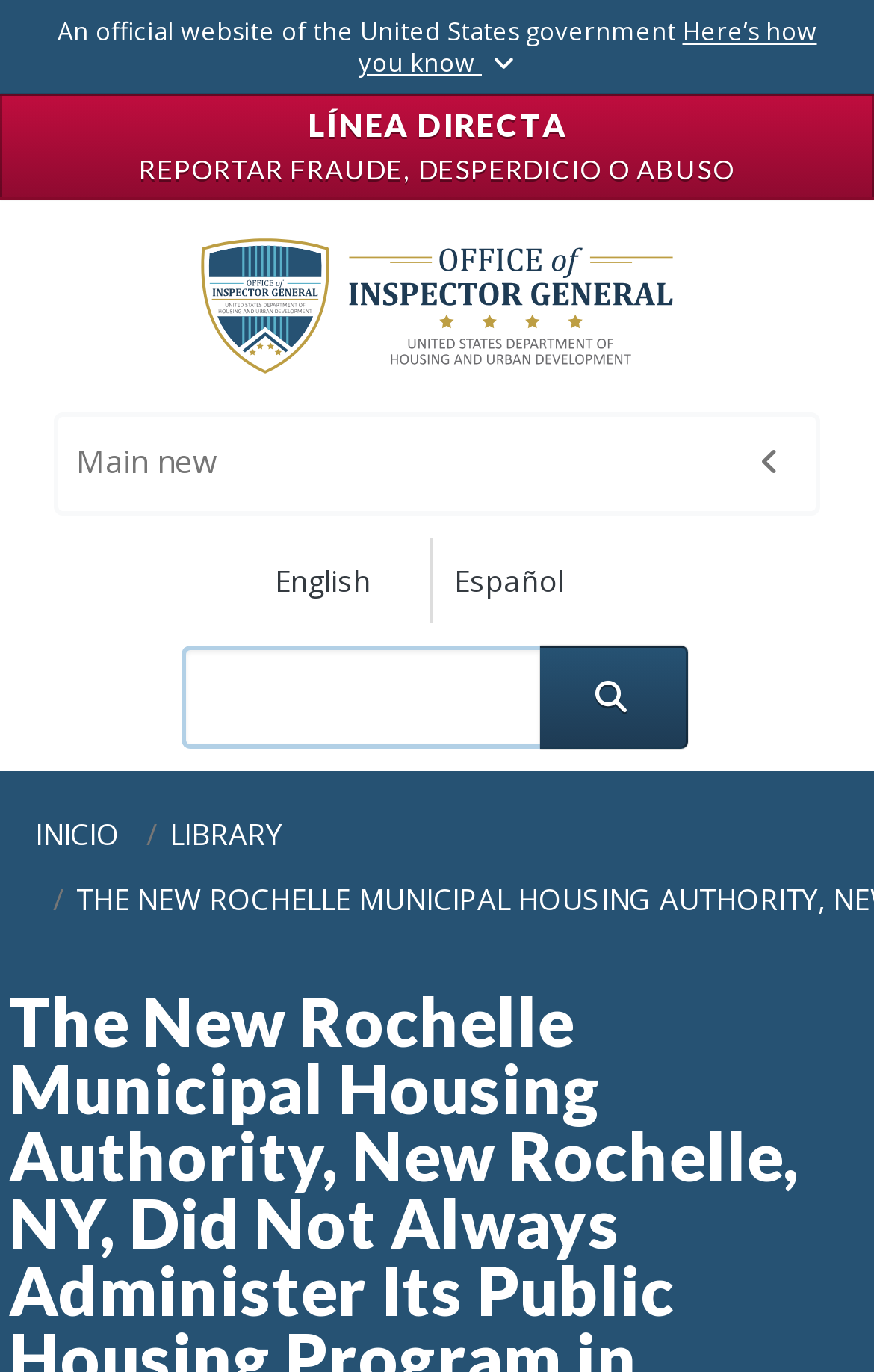Identify the bounding box coordinates of the region I need to click to complete this instruction: "Go to the library".

[0.194, 0.592, 0.323, 0.622]